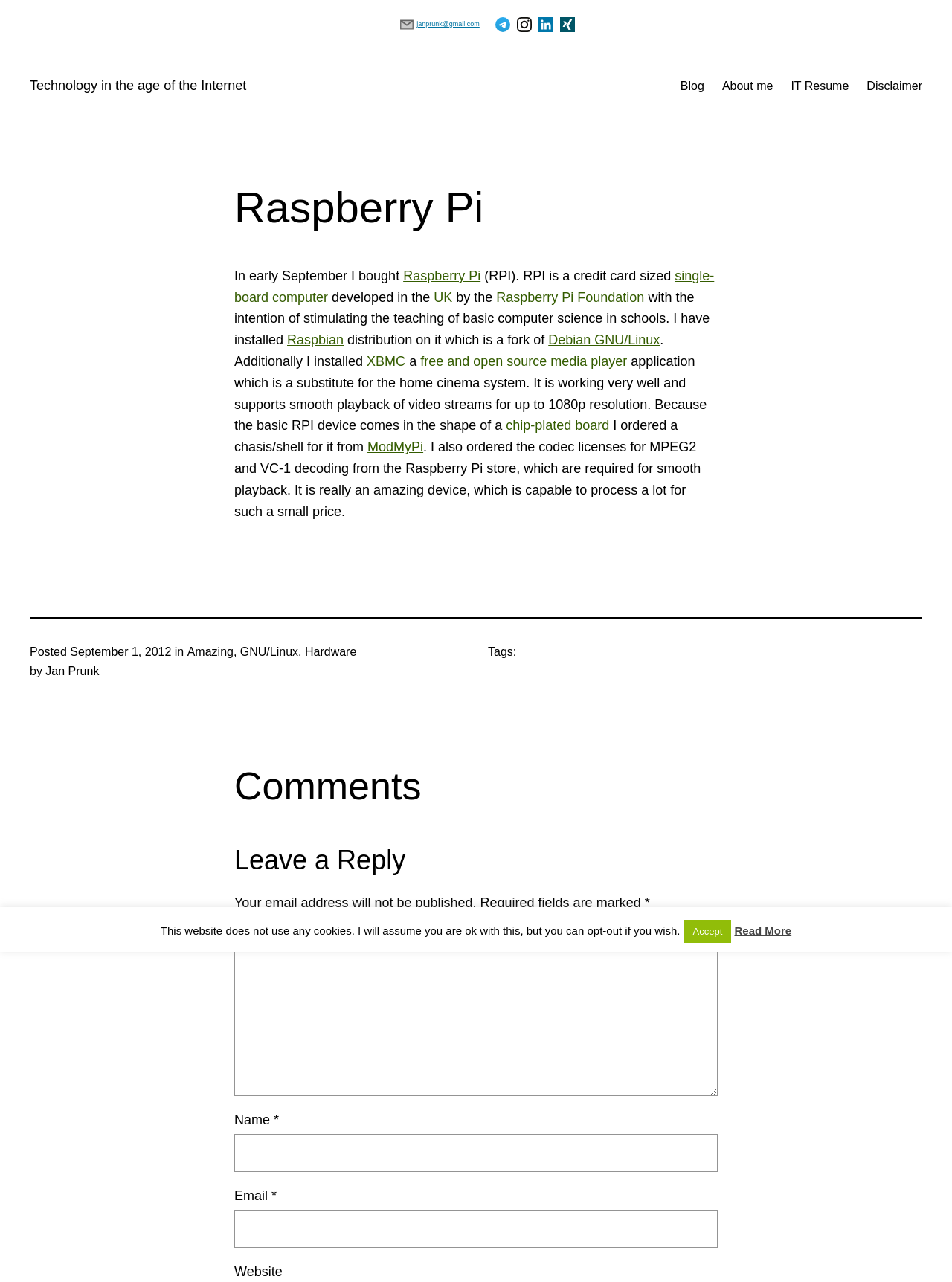What is the resolution of video streams supported by the Raspberry Pi?
Give a detailed and exhaustive answer to the question.

According to the webpage, the Raspberry Pi is capable of smooth playback of video streams up to 1080p resolution.